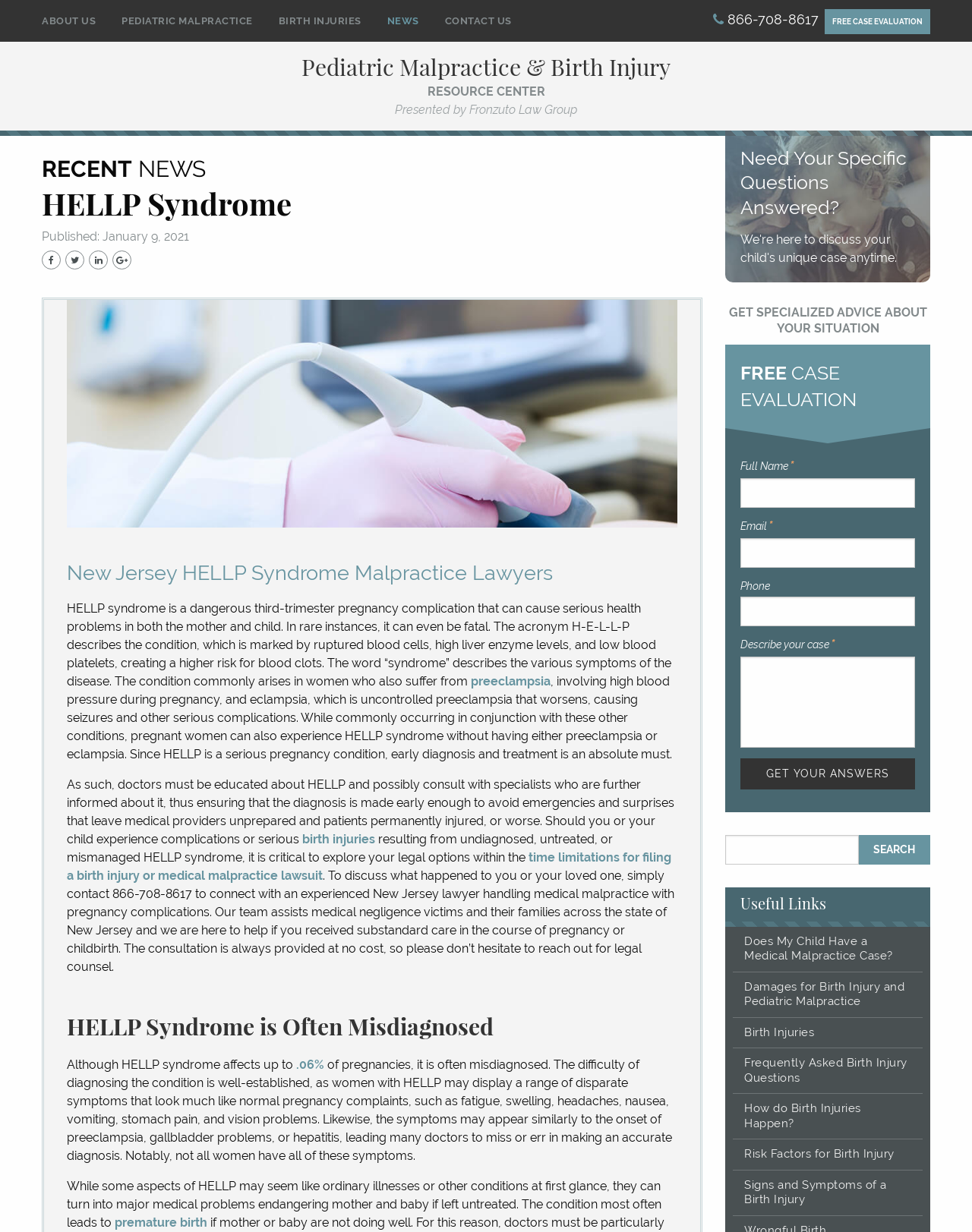From the given element description: "free case evaluation", find the bounding box for the UI element. Provide the coordinates as four float numbers between 0 and 1, in the order [left, top, right, bottom].

[0.848, 0.007, 0.957, 0.028]